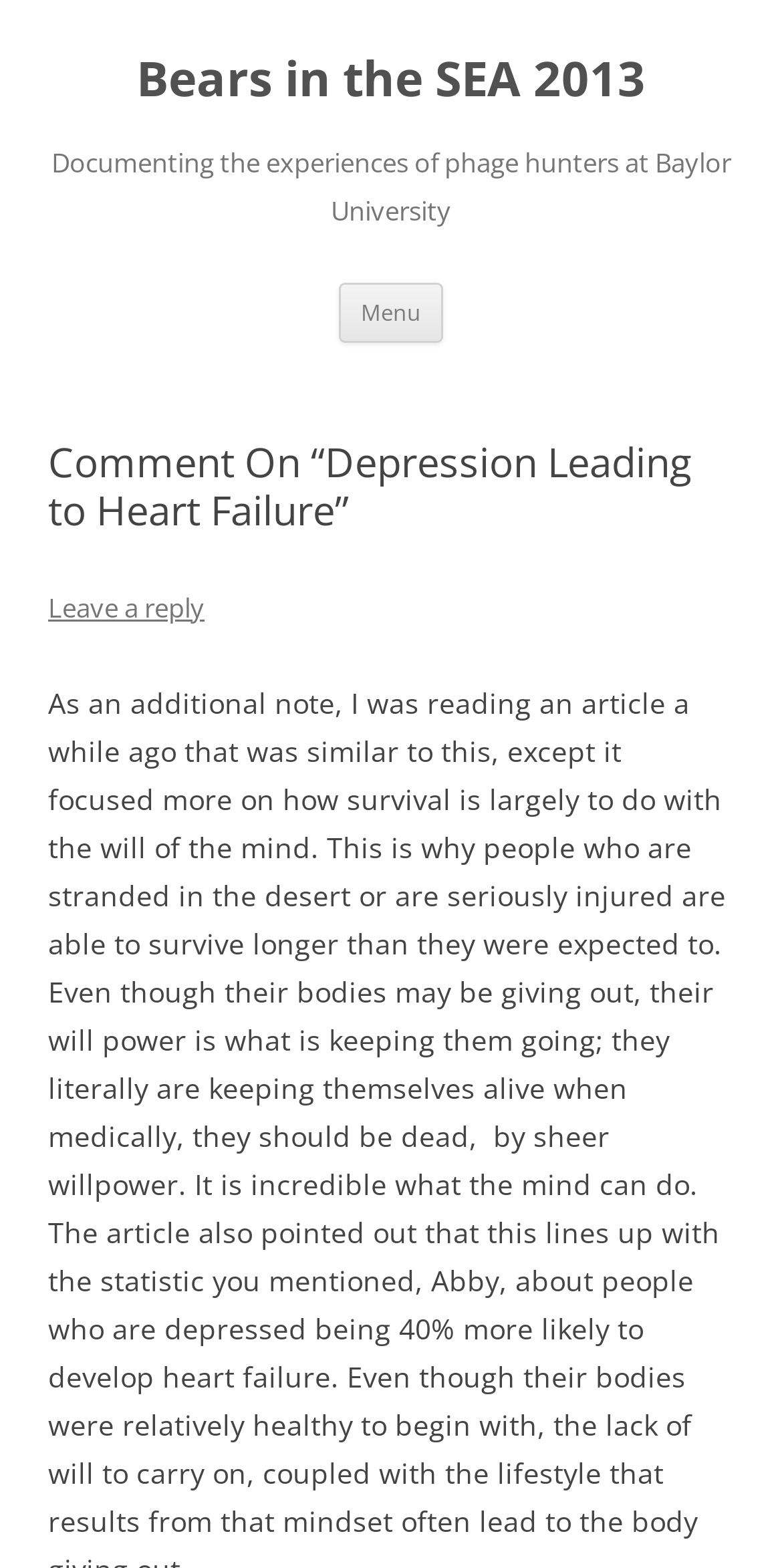Provide a short answer using a single word or phrase for the following question: 
How do I leave a reply to the article?

Click 'Leave a reply'